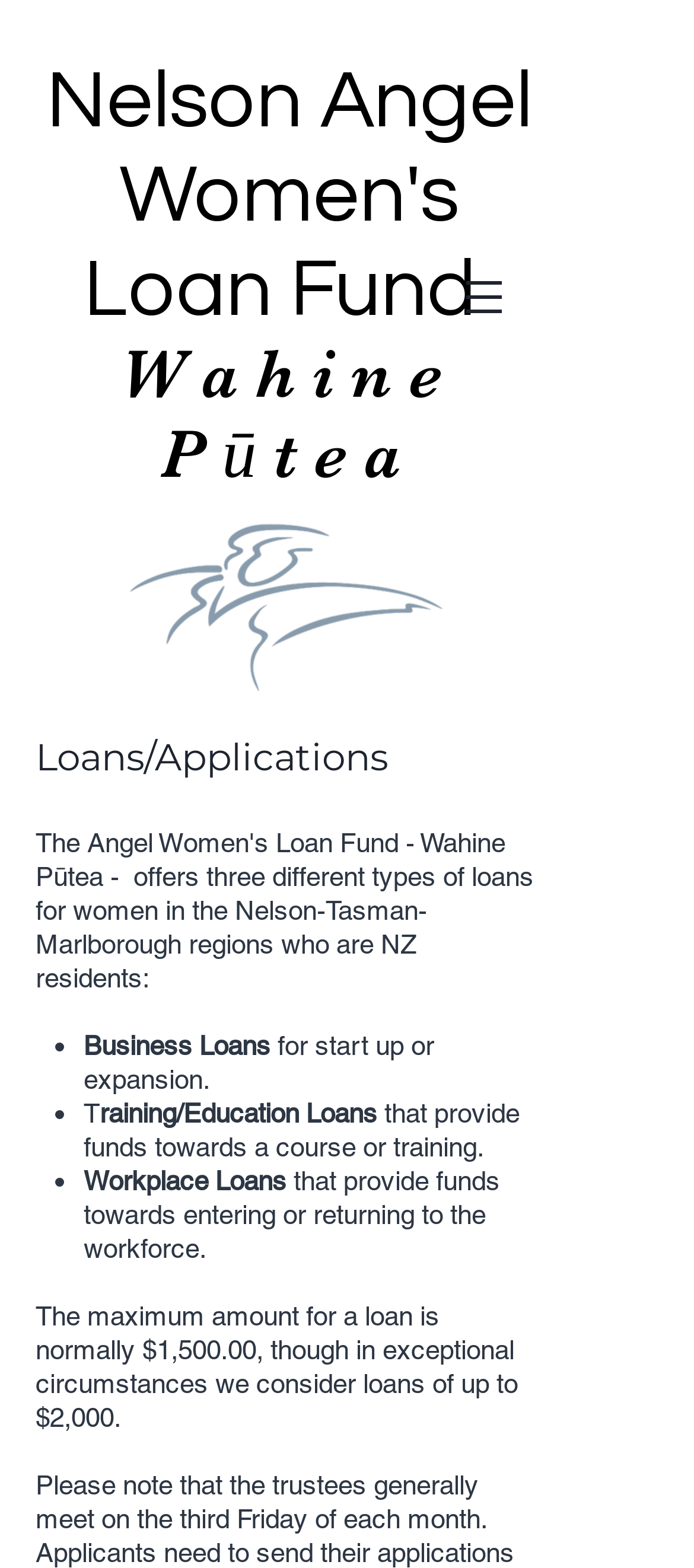Refer to the image and offer a detailed explanation in response to the question: How many loan types are listed on the webpage?

By examining the webpage, I can see that there are three loan types listed, which are Business Loans, Training/Education Loans, and Workplace Loans. These loan types are presented in bullet points on the webpage.